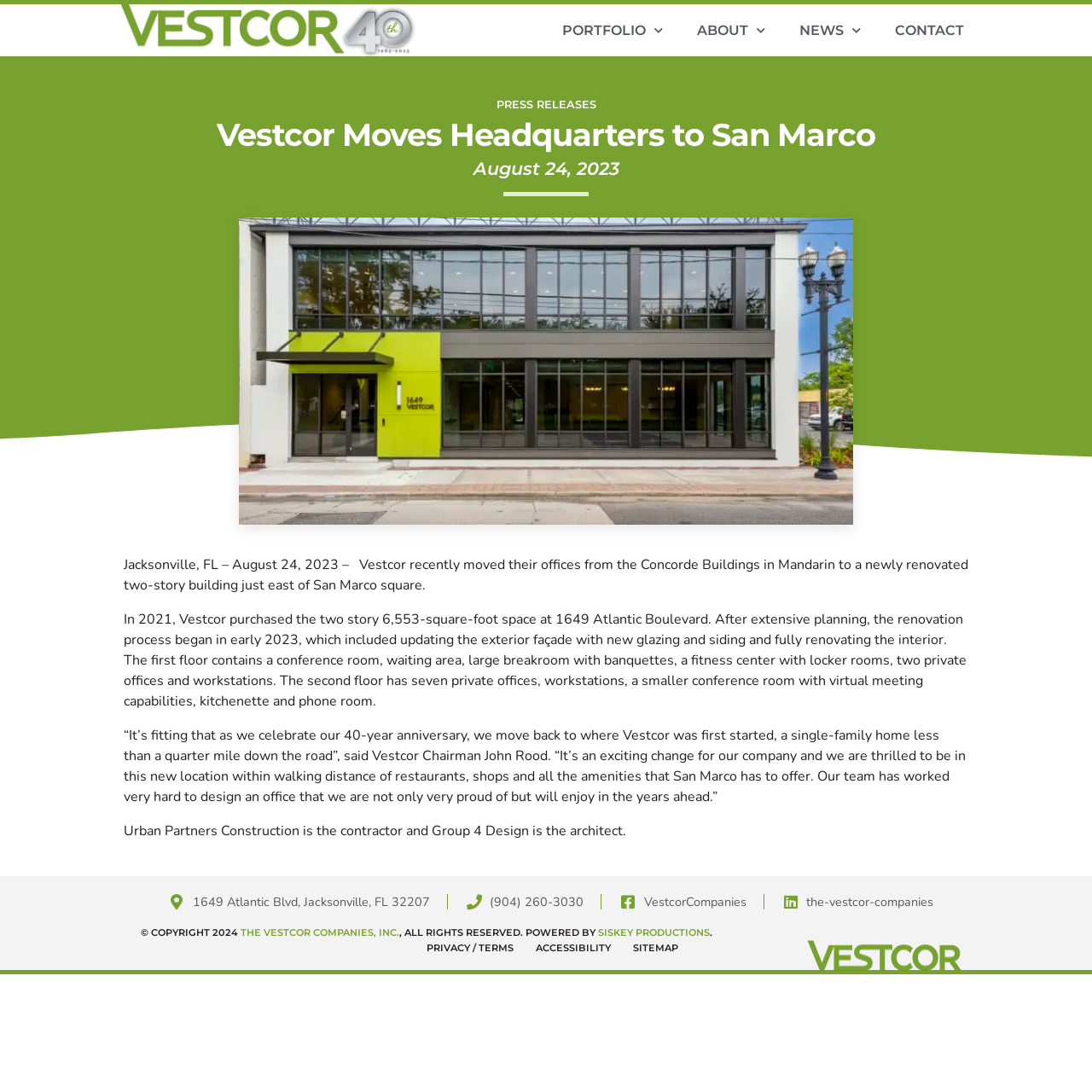What is the address of Vestcor's new headquarters?
Using the image as a reference, deliver a detailed and thorough answer to the question.

I found the address by looking at the links at the bottom of the page, where the contact information is typically located. The link '1649 Atlantic Blvd, Jacksonville, FL 32207' is likely the address of Vestcor's new headquarters.